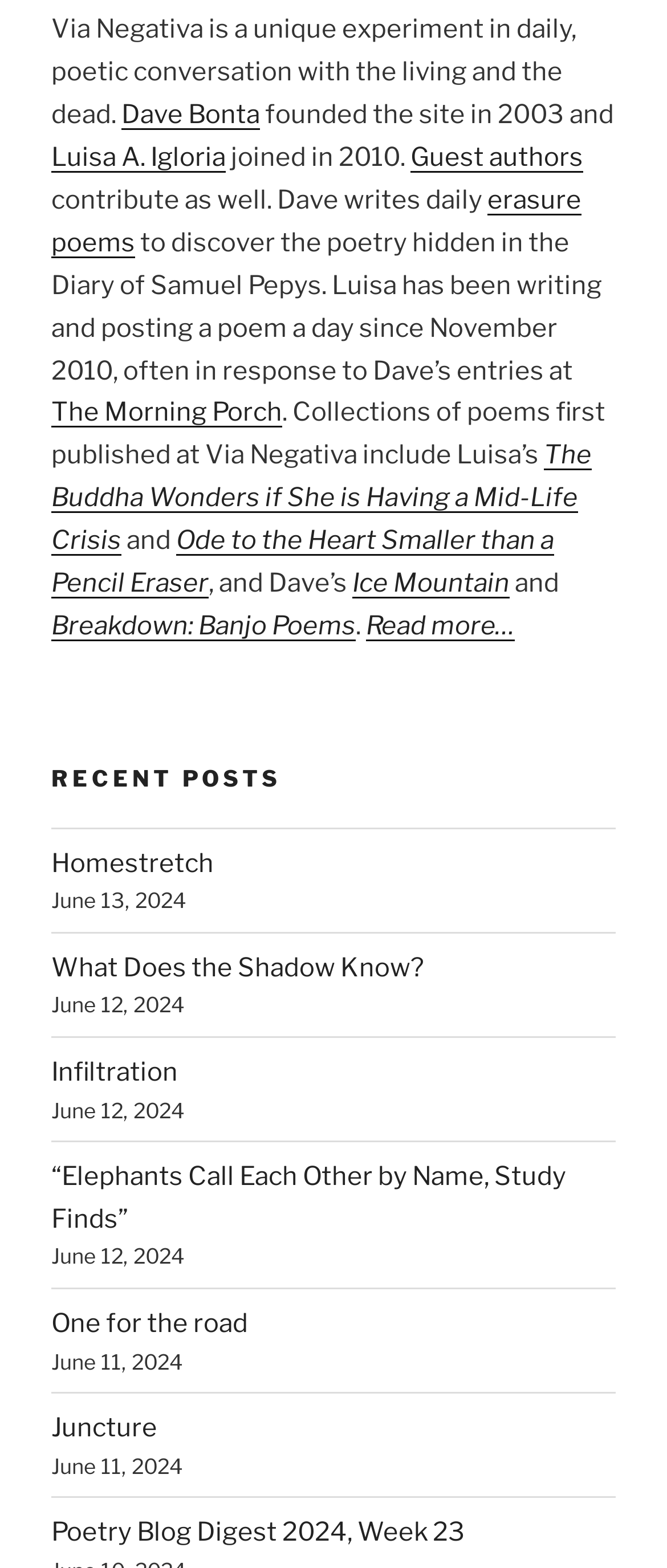Using the description "Homestretch", locate and provide the bounding box of the UI element.

[0.077, 0.54, 0.321, 0.56]